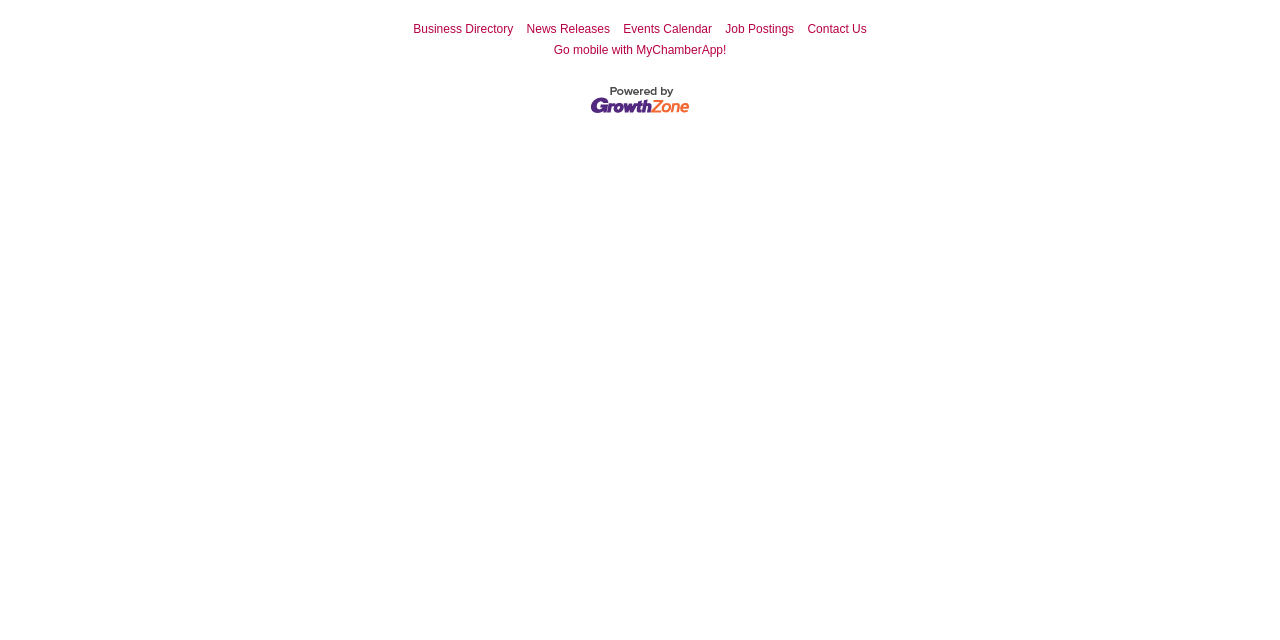Bounding box coordinates should be in the format (top-left x, top-left y, bottom-right x, bottom-right y) and all values should be floating point numbers between 0 and 1. Determine the bounding box coordinate for the UI element described as: Events Calendar

[0.487, 0.035, 0.556, 0.057]